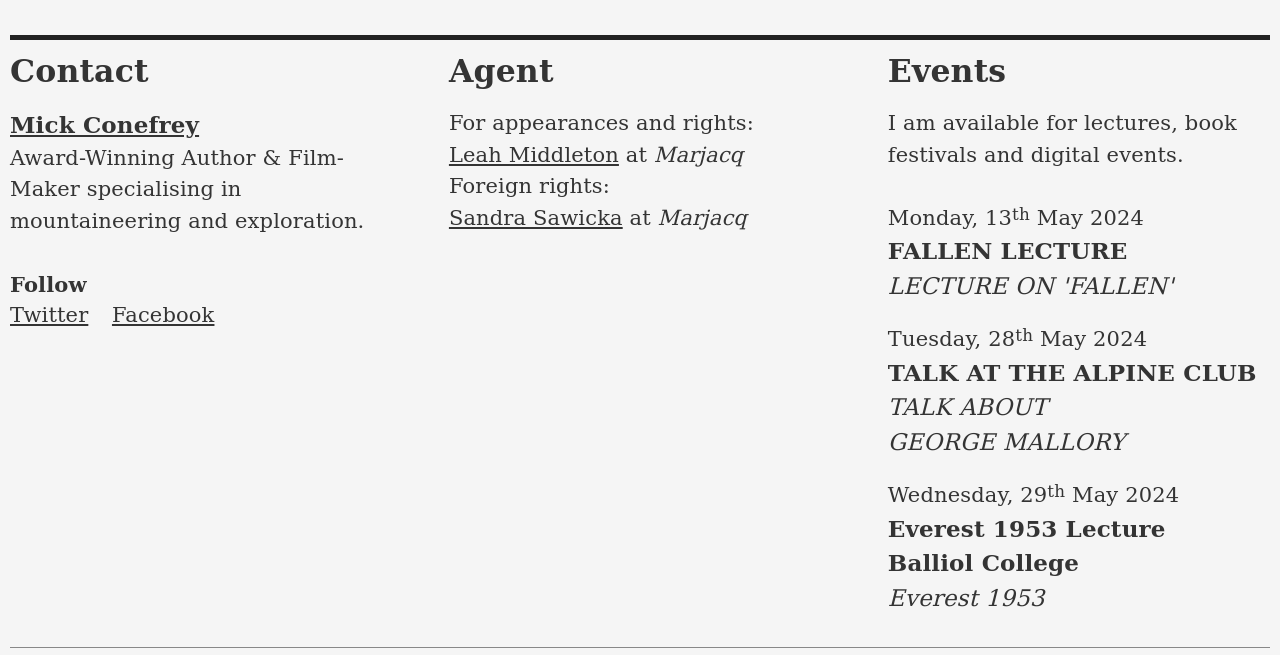Please identify the bounding box coordinates of the element that needs to be clicked to execute the following command: "Learn more about Mick Conefrey's lecture on FALLEN". Provide the bounding box using four float numbers between 0 and 1, formatted as [left, top, right, bottom].

[0.694, 0.357, 0.992, 0.463]